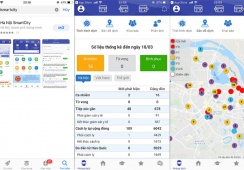Detail the scene depicted in the image with as much precision as possible.

The image showcases a mobile application interface designed for monitoring and managing COVID-19 information in Hanoi. The layout includes several key features: 

1. **Navigation Bar**: At the top, icons facilitate easy access to various sections of the app, such as home, alerts, and user settings.
2. **Statistics Panel**: The central section displays current COVID-19 data, including case numbers and health metrics for the day, highlighted clearly for user visibility.
3. **Map View**: On the right, an interactive map locates COVID-19 outbreak zones, marked by colorful pins that represent different health statuses and data points.

This app serves as a vital tool for residents and officials to stay informed about the pandemic's status and health measures in the city.